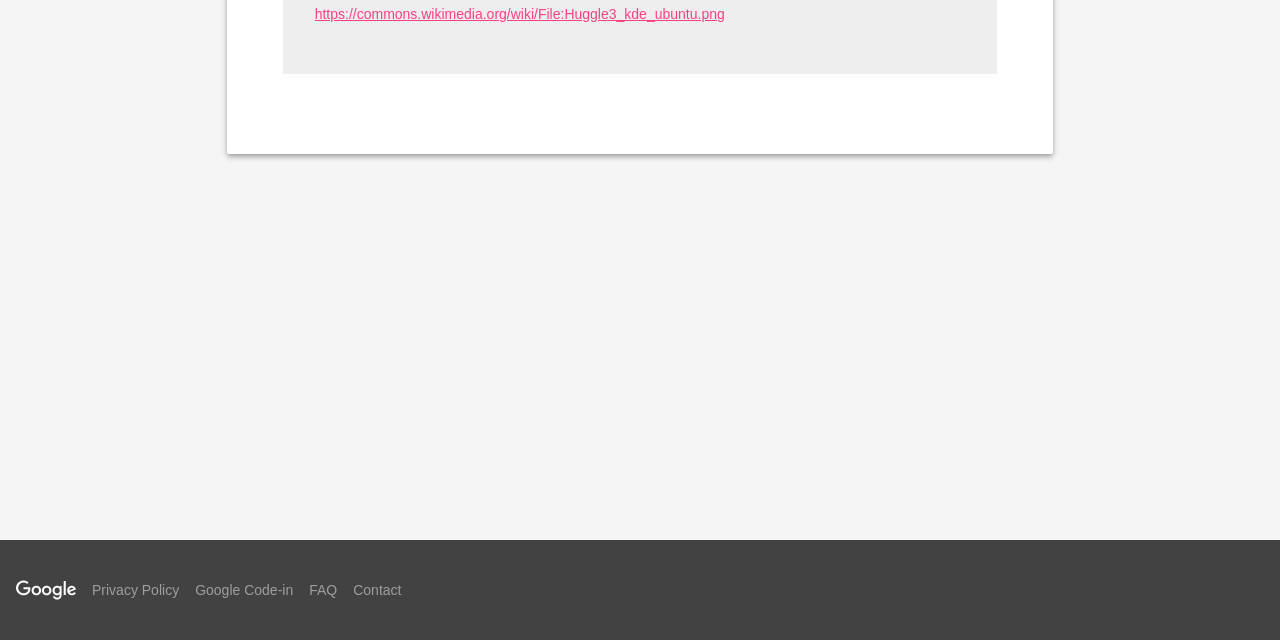Using the provided description: "Google Code-in", find the bounding box coordinates of the corresponding UI element. The output should be four float numbers between 0 and 1, in the format [left, top, right, bottom].

[0.152, 0.909, 0.229, 0.934]